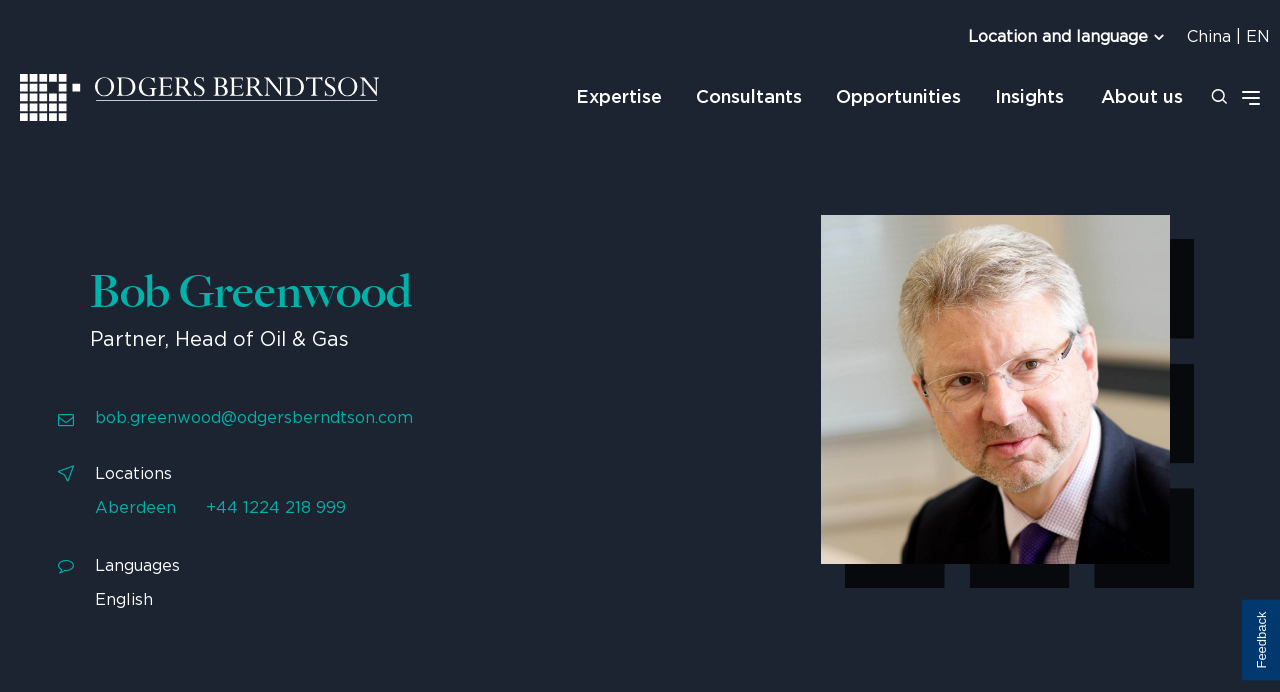Please find the bounding box coordinates of the element that must be clicked to perform the given instruction: "Click on the Odgers Berndtson logo". The coordinates should be four float numbers from 0 to 1, i.e., [left, top, right, bottom].

[0.008, 0.092, 0.304, 0.197]